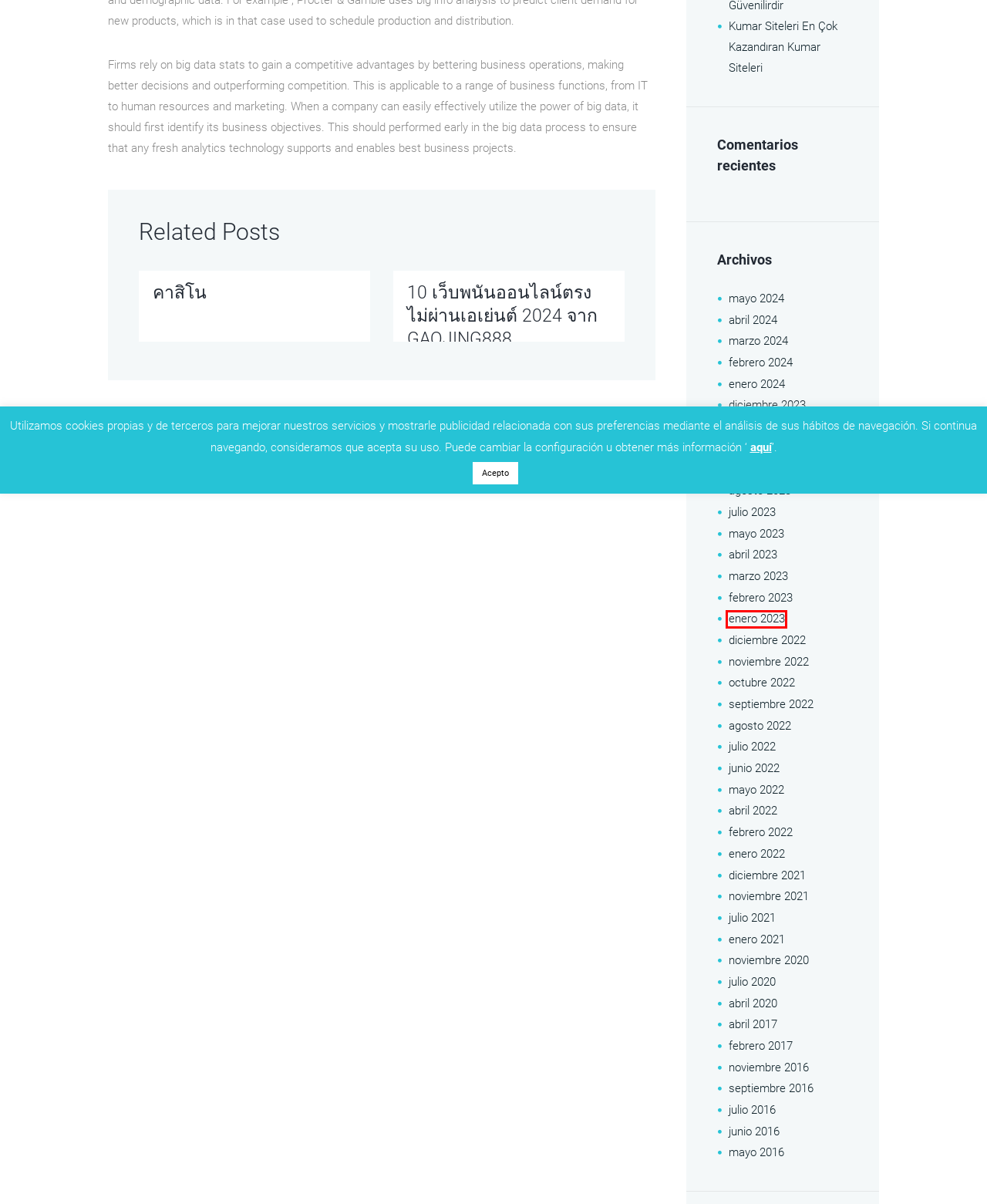Look at the screenshot of a webpage, where a red bounding box highlights an element. Select the best description that matches the new webpage after clicking the highlighted element. Here are the candidates:
A. febrero 2023 – Antonio Juan Ortuño Podólogo Elda
B. abril 2024 – Antonio Juan Ortuño Podólogo Elda
C. julio 2016 – Antonio Juan Ortuño Podólogo Elda
D. septiembre 2023 – Antonio Juan Ortuño Podólogo Elda
E. abril 2022 – Antonio Juan Ortuño Podólogo Elda
F. febrero 2022 – Antonio Juan Ortuño Podólogo Elda
G. junio 2016 – Antonio Juan Ortuño Podólogo Elda
H. enero 2023 – Antonio Juan Ortuño Podólogo Elda

H